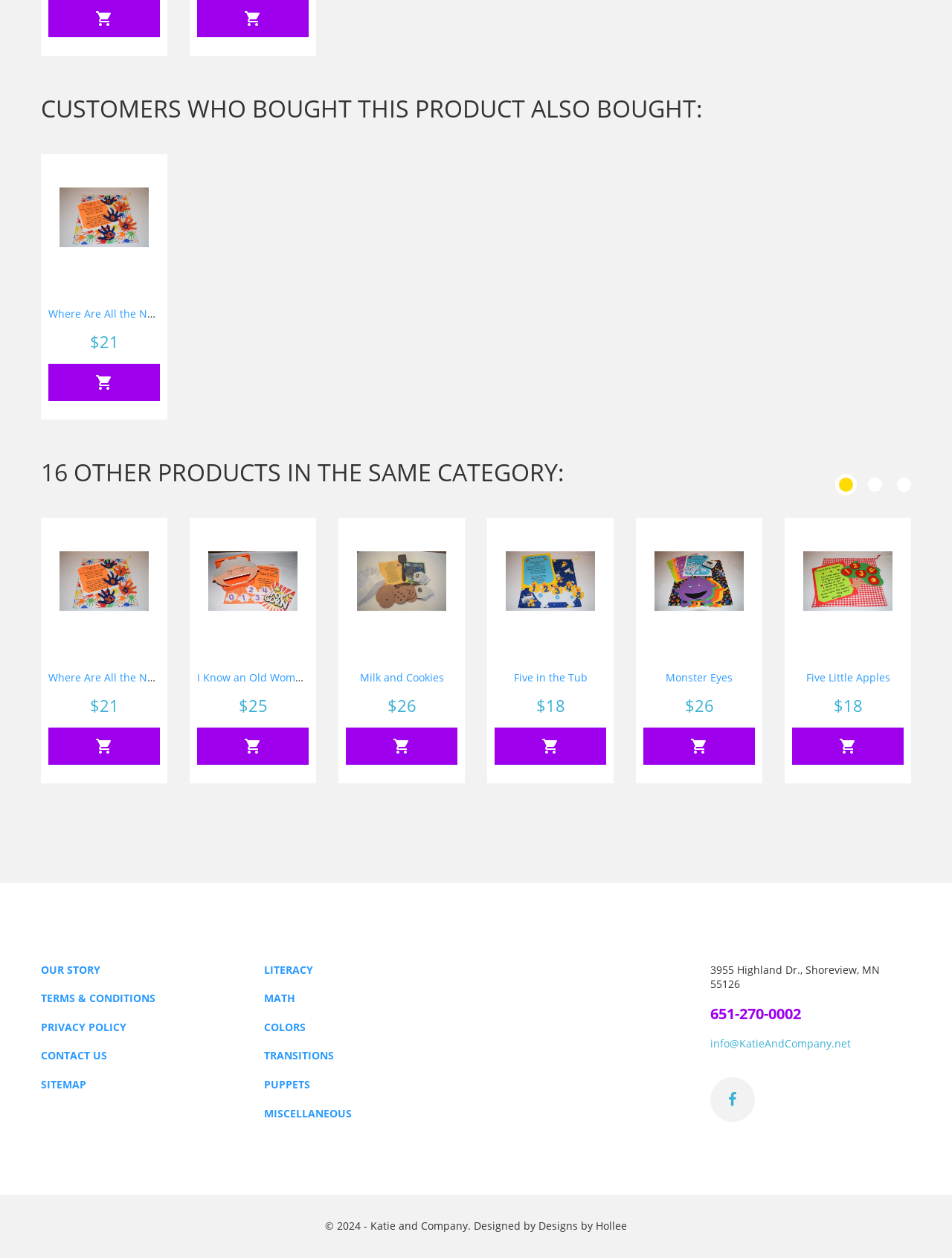What is the category of the first product?
Refer to the screenshot and deliver a thorough answer to the question presented.

The first product is 'Where Are All the Numbers?' and it is categorized under 'Literacy' as indicated by the link 'LITERACY' above the product list.